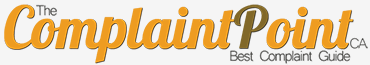What is the purpose of the website?
Could you please answer the question thoroughly and with as much detail as possible?

The tagline 'Best Complaint Guide' and the overall design of the logo suggest that the website is a resource for consumers seeking effective complaint resolution strategies.